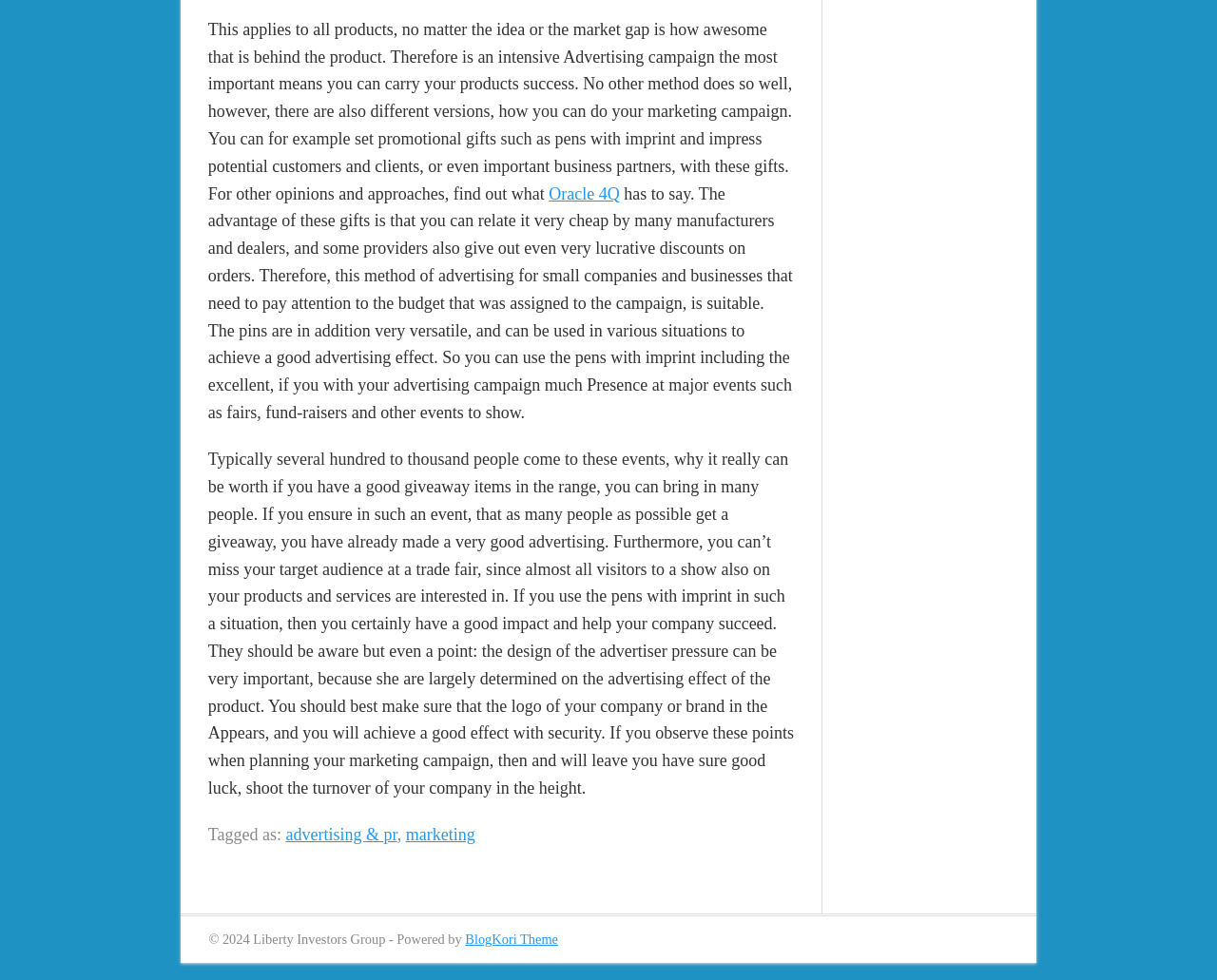Using the provided element description "marketing", determine the bounding box coordinates of the UI element.

[0.333, 0.842, 0.39, 0.862]